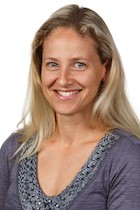What is Yonit Nahmias's educational background?
Please provide a single word or phrase in response based on the screenshot.

Master of Physiotherapy